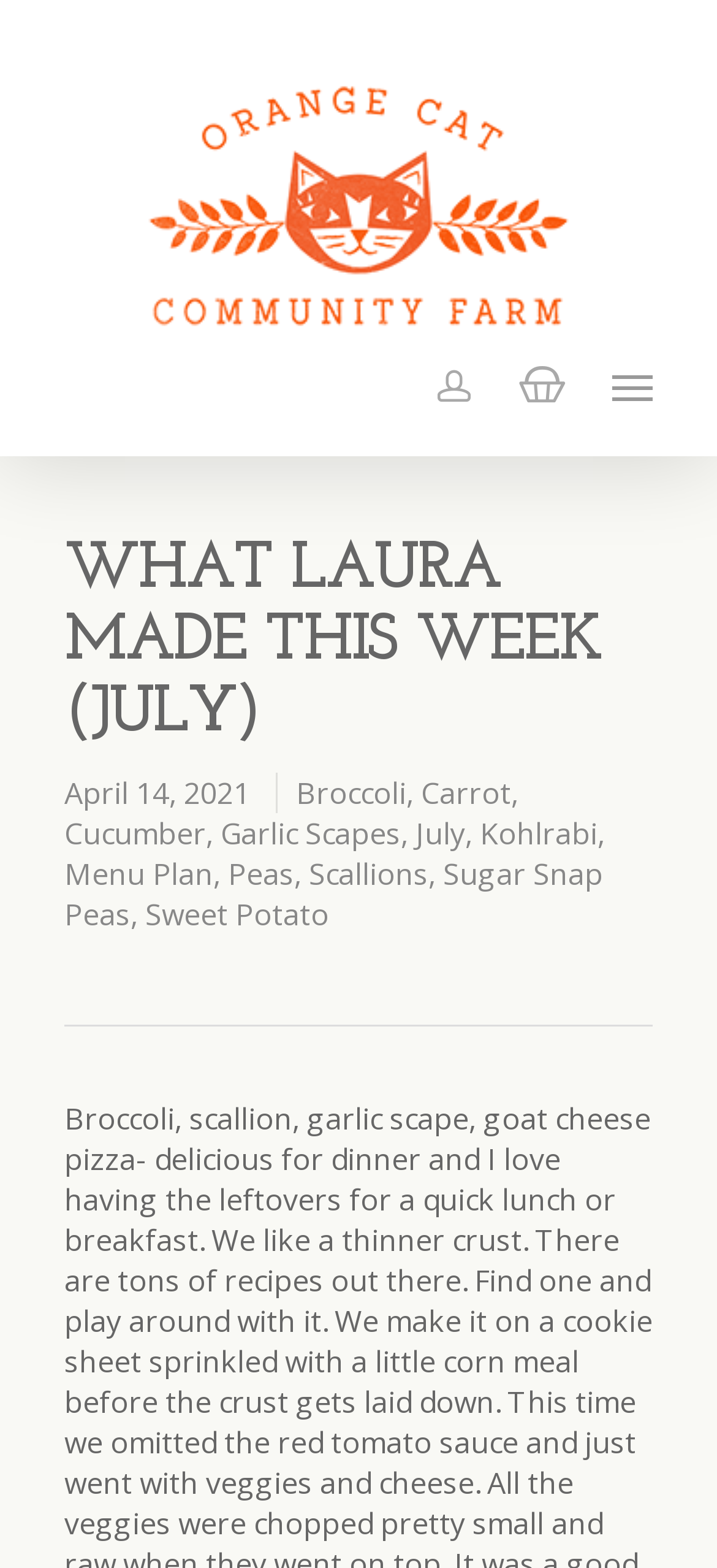Can you look at the image and give a comprehensive answer to the question:
What is the purpose of the link 'Menu Plan'?

I found the answer by looking at the link element with the text 'Menu Plan' which is located at [0.09, 0.544, 0.297, 0.57]. The text 'Menu Plan' suggests that this link is intended to provide access to a menu plan, likely related to the farm or the vegetables mentioned on the webpage.